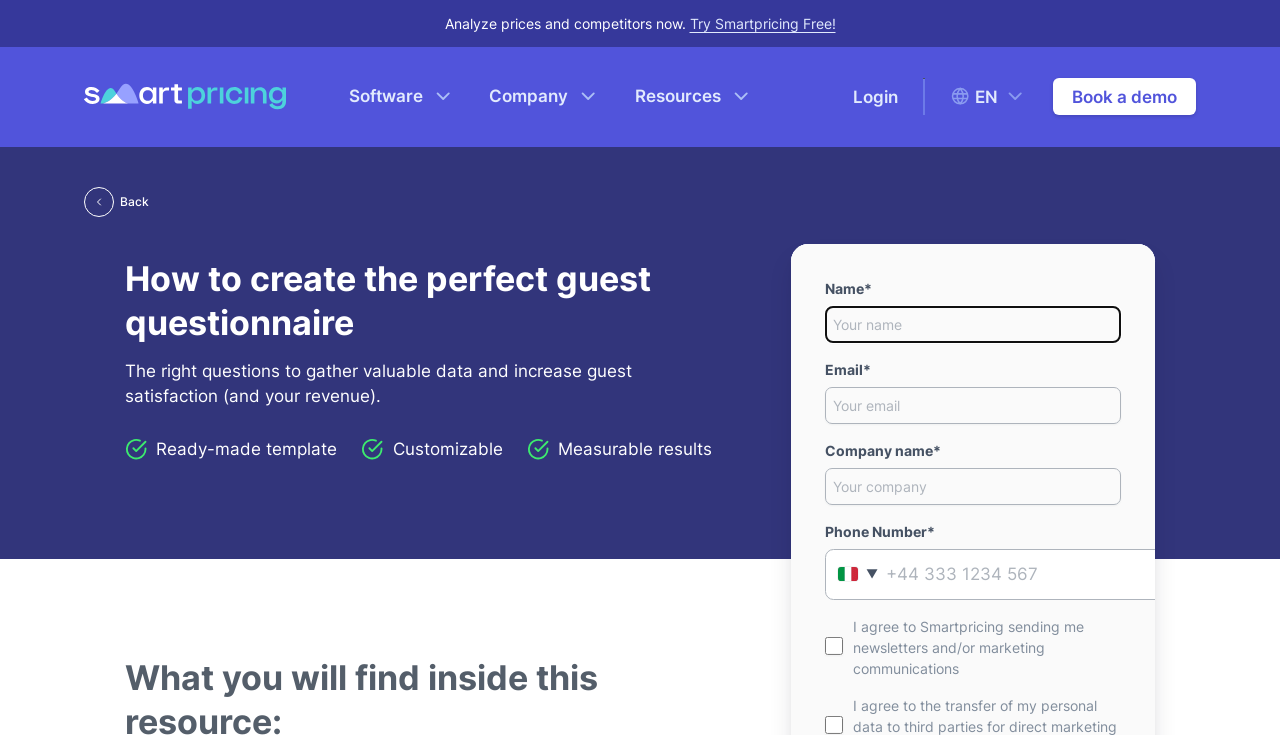How many checkboxes are there on the webpage?
Give a one-word or short-phrase answer derived from the screenshot.

2